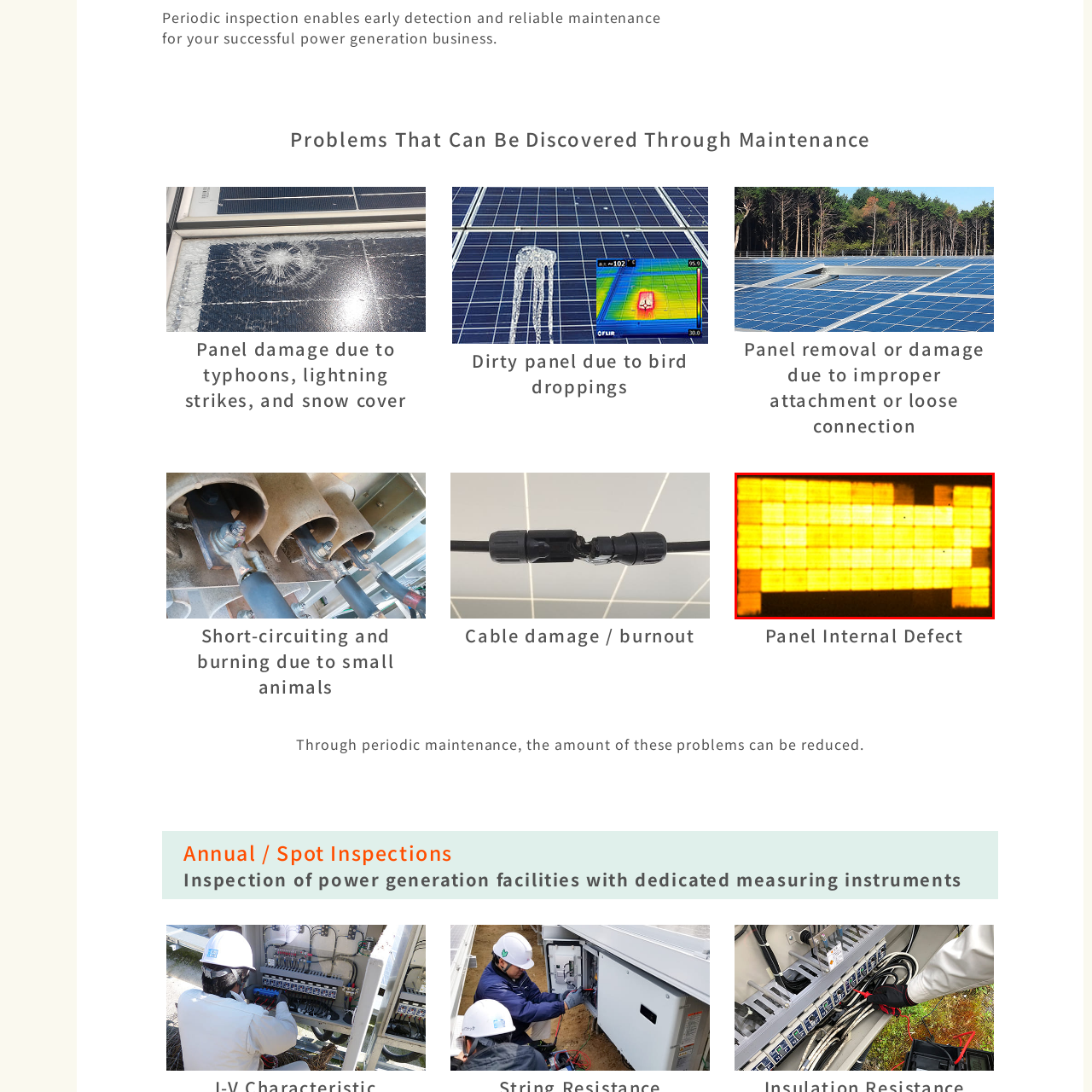Please concentrate on the part of the image enclosed by the red bounding box and answer the following question in detail using the information visible: What is being emphasized in the discussion?

The caption reflects the necessity of vigilance in preserving solar technology, ensuring optimal performance, and preventing future complications, emphasizing the importance of being proactive in maintaining solar panels.